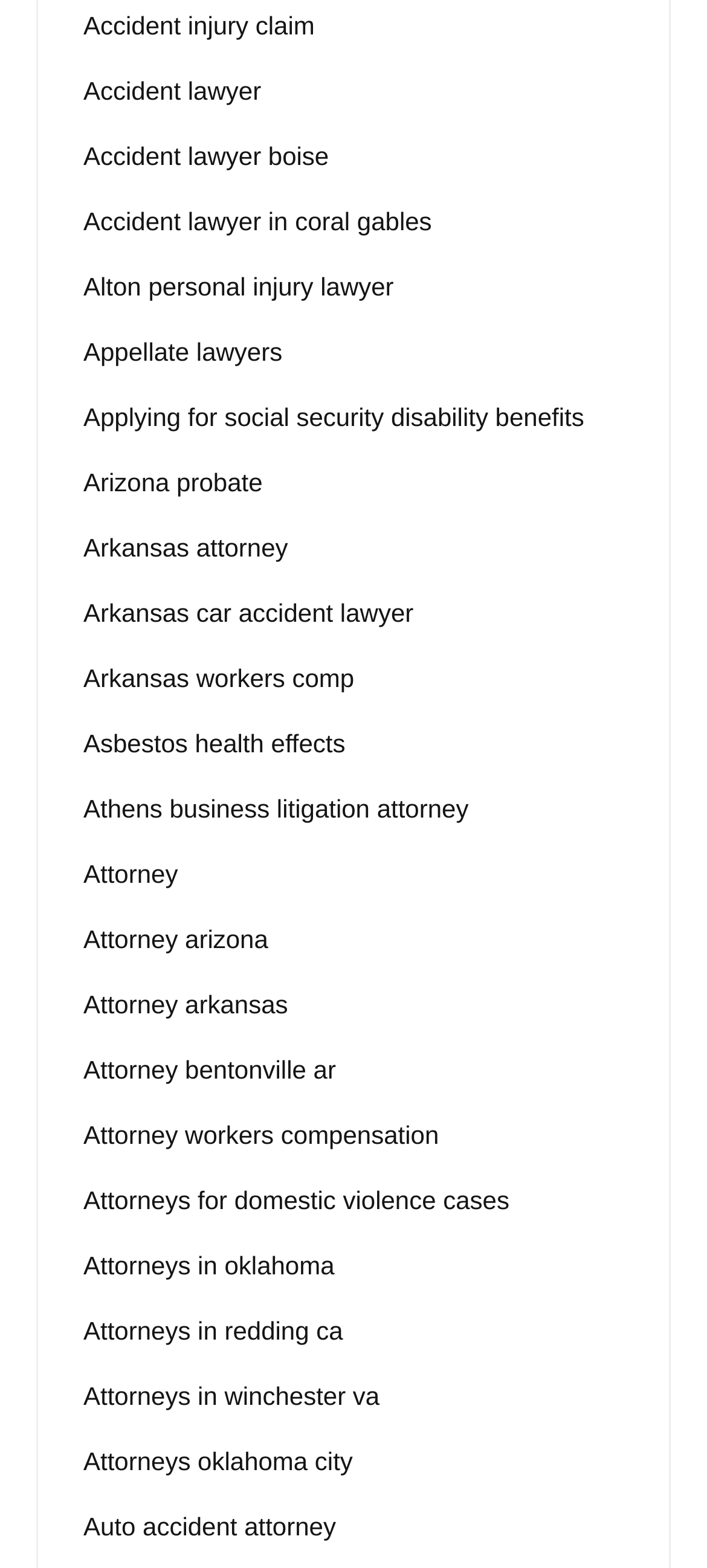Please determine the bounding box coordinates for the element that should be clicked to follow these instructions: "Get information on Attorney workers compensation".

[0.118, 0.712, 0.621, 0.735]